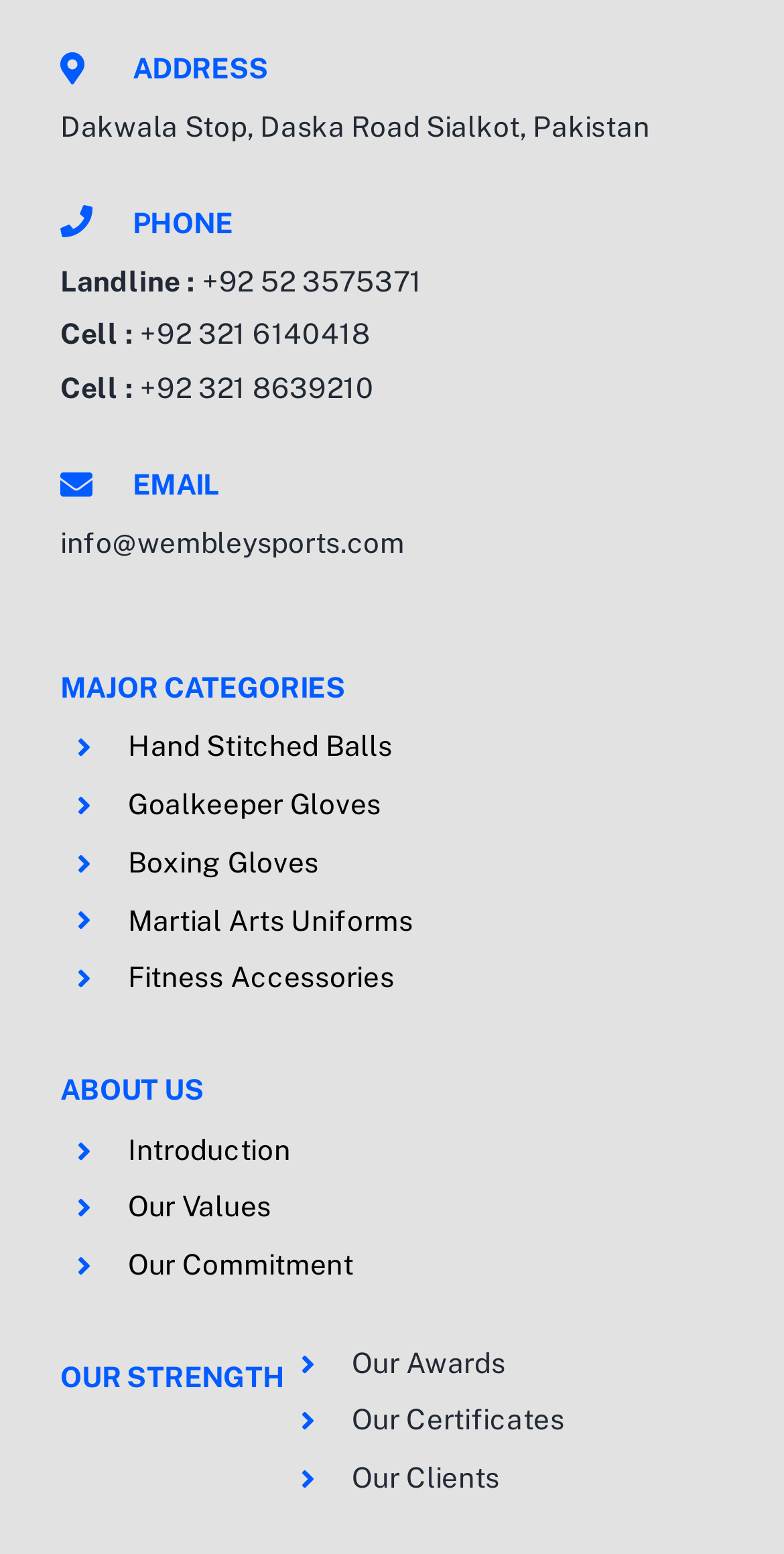Please find the bounding box coordinates (top-left x, top-left y, bottom-right x, bottom-right y) in the screenshot for the UI element described as follows: Martial Arts Uniforms

[0.163, 0.582, 0.527, 0.602]